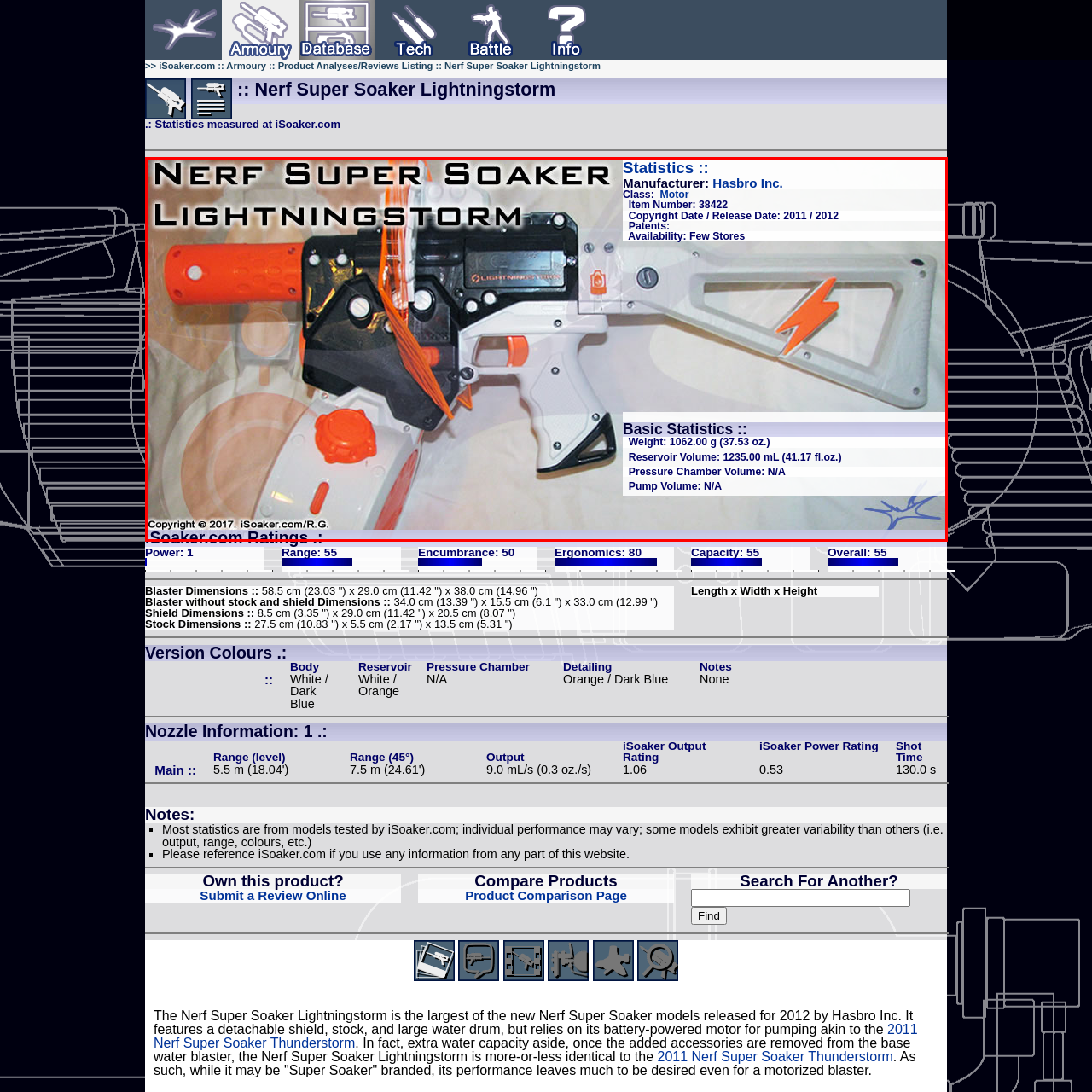Focus on the image within the purple boundary, What is the purpose of the website iSoaker.com? 
Answer briefly using one word or phrase.

Water blaster analysis and ratings